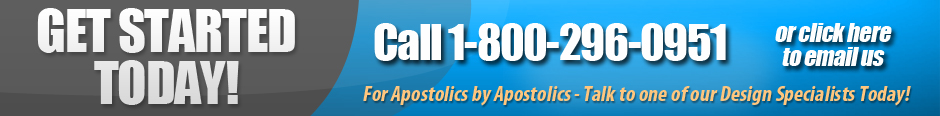What is the alternative method of communication suggested on the banner?
Use the image to give a comprehensive and detailed response to the question.

The banner provides an alternative method of communication, suggesting viewers can click to send an email, in addition to calling the provided phone number.